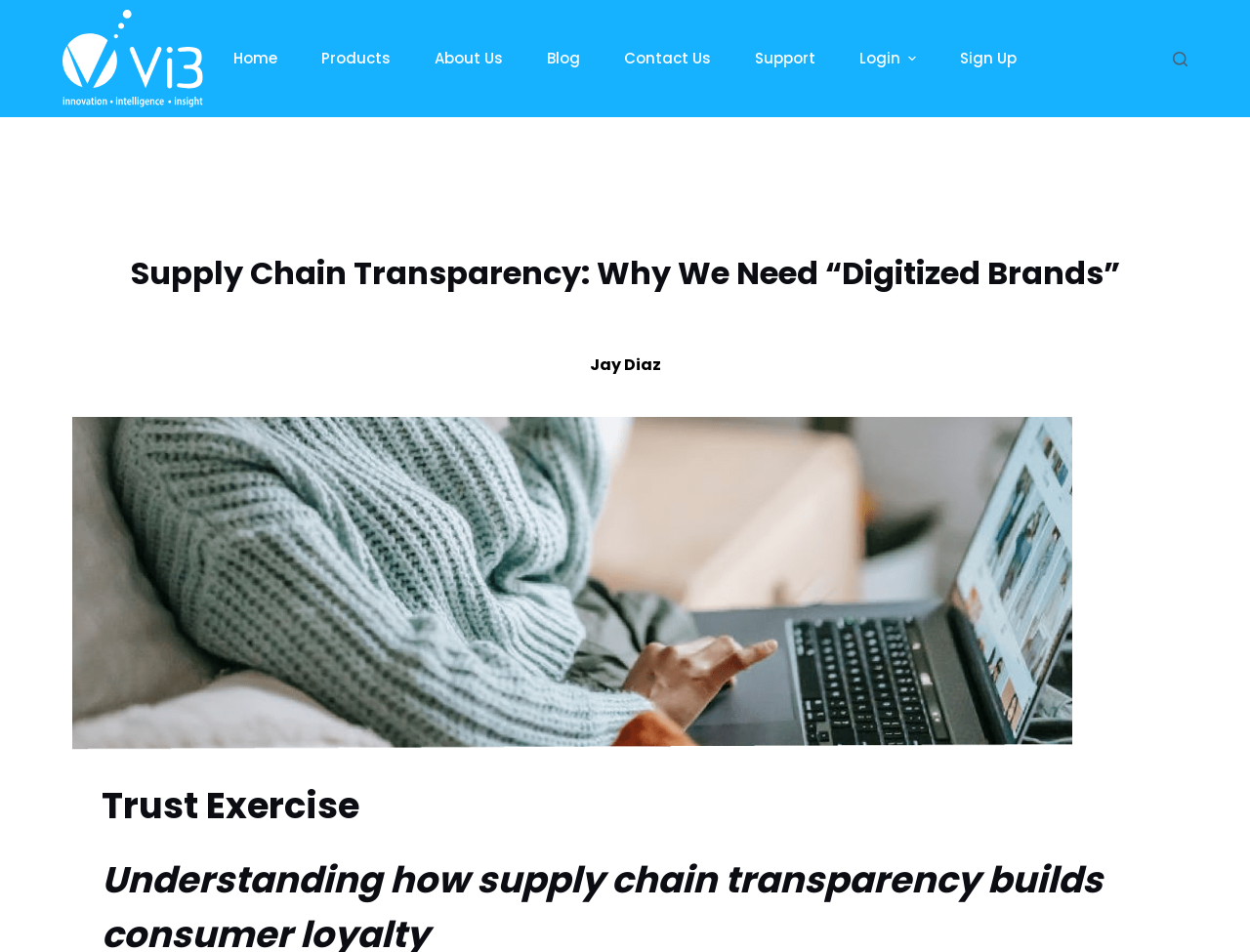Can you provide the bounding box coordinates for the element that should be clicked to implement the instruction: "login to the account"?

[0.67, 0.0, 0.75, 0.123]